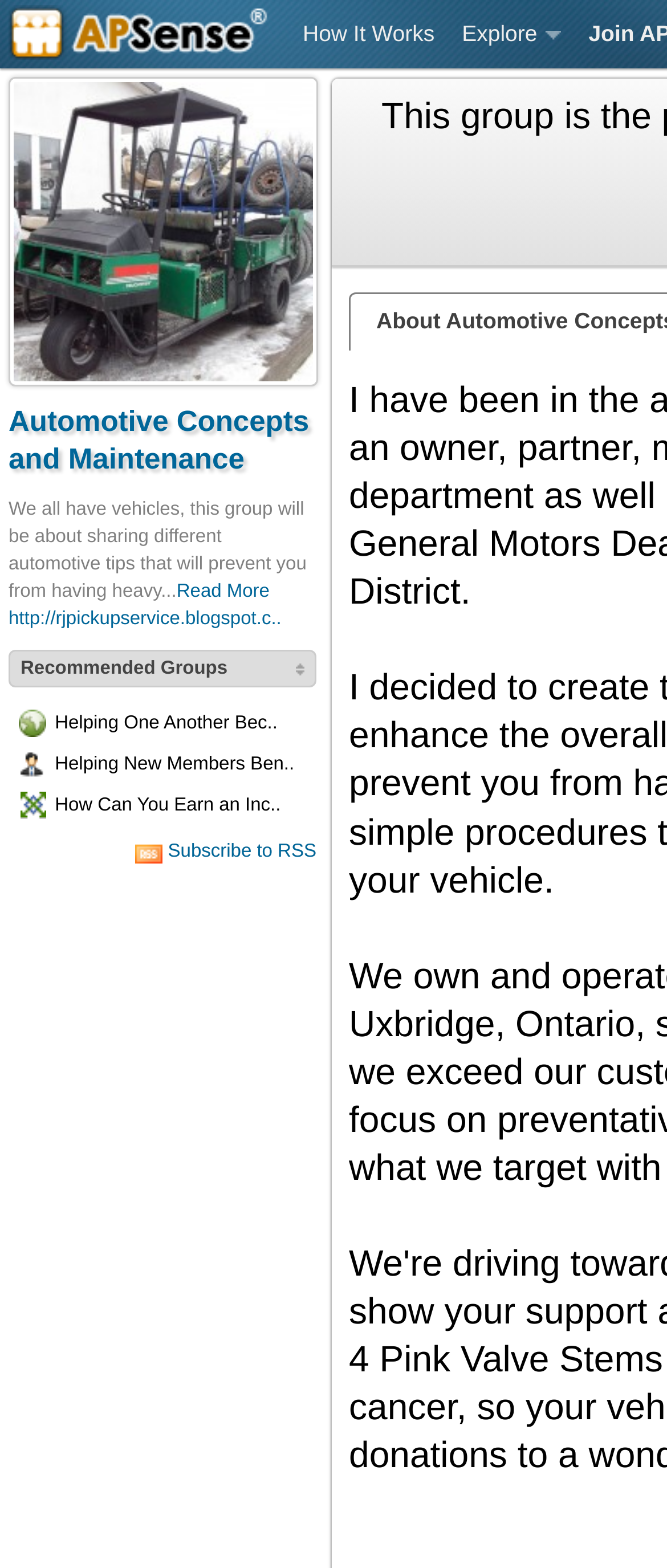Locate the bounding box coordinates of the item that should be clicked to fulfill the instruction: "Check out Helping One Another Become Successful".

[0.018, 0.448, 0.469, 0.475]